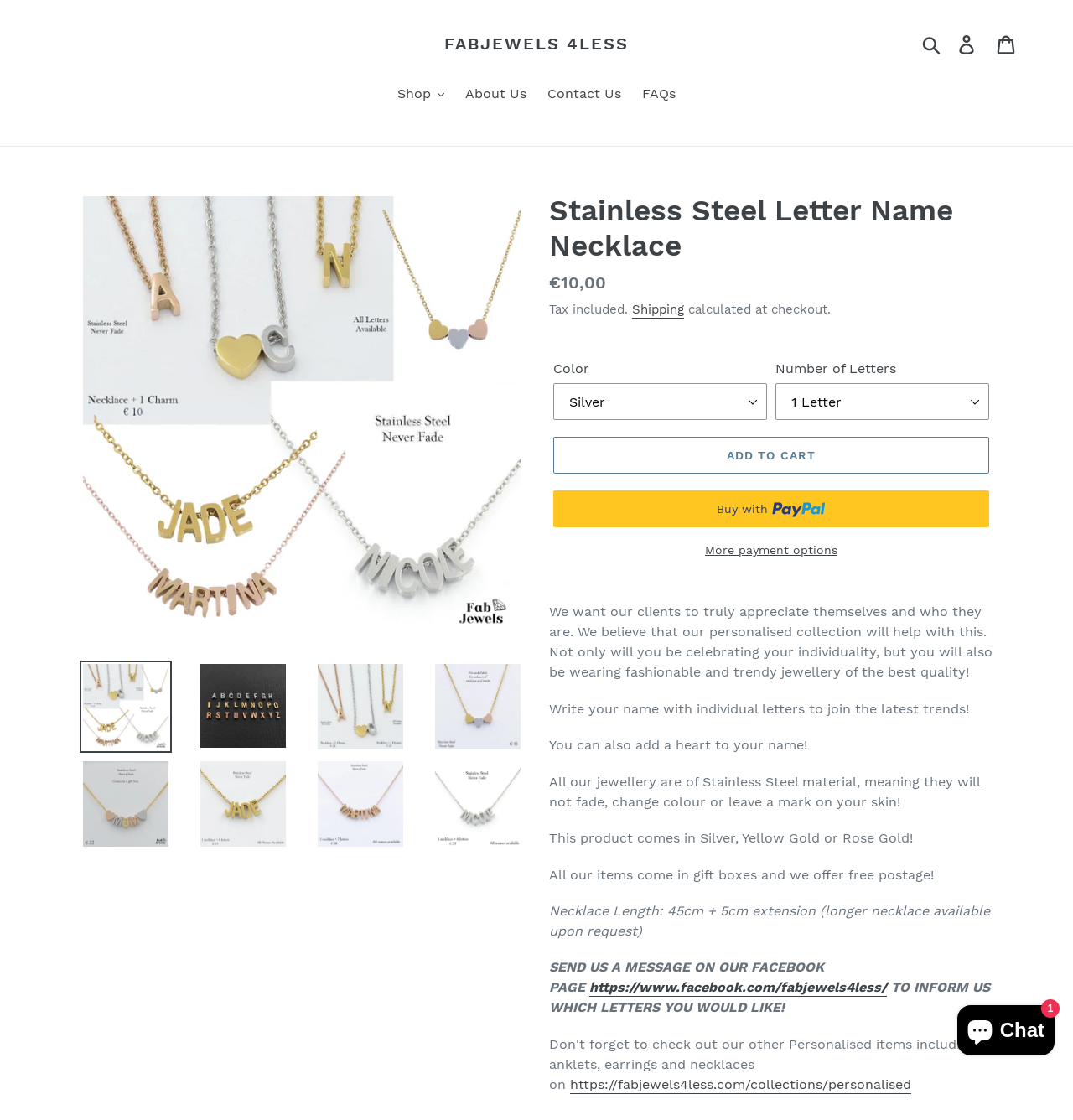Locate the bounding box coordinates of the UI element described by: "Contact Us". The bounding box coordinates should consist of four float numbers between 0 and 1, i.e., [left, top, right, bottom].

[0.502, 0.074, 0.587, 0.095]